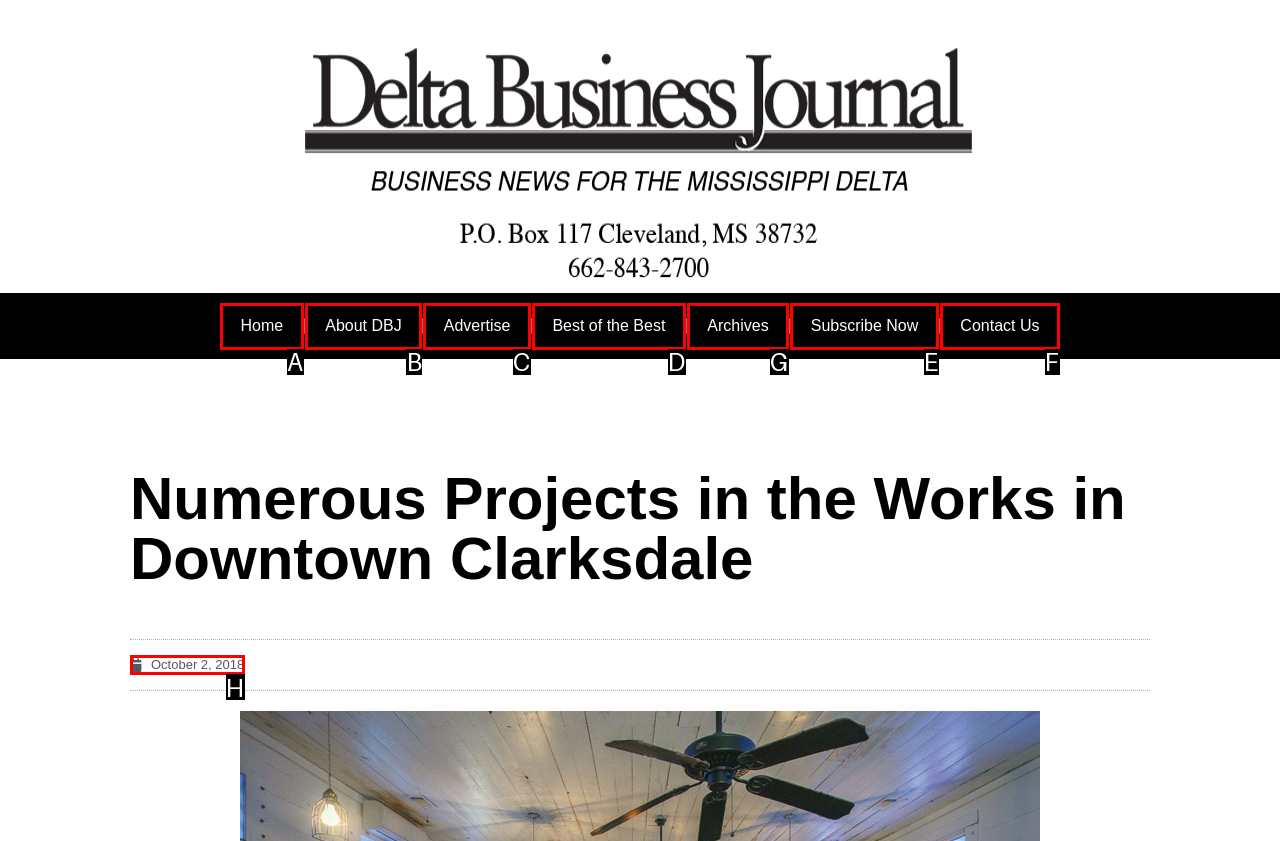Tell me which letter corresponds to the UI element that should be clicked to fulfill this instruction: view archives
Answer using the letter of the chosen option directly.

G